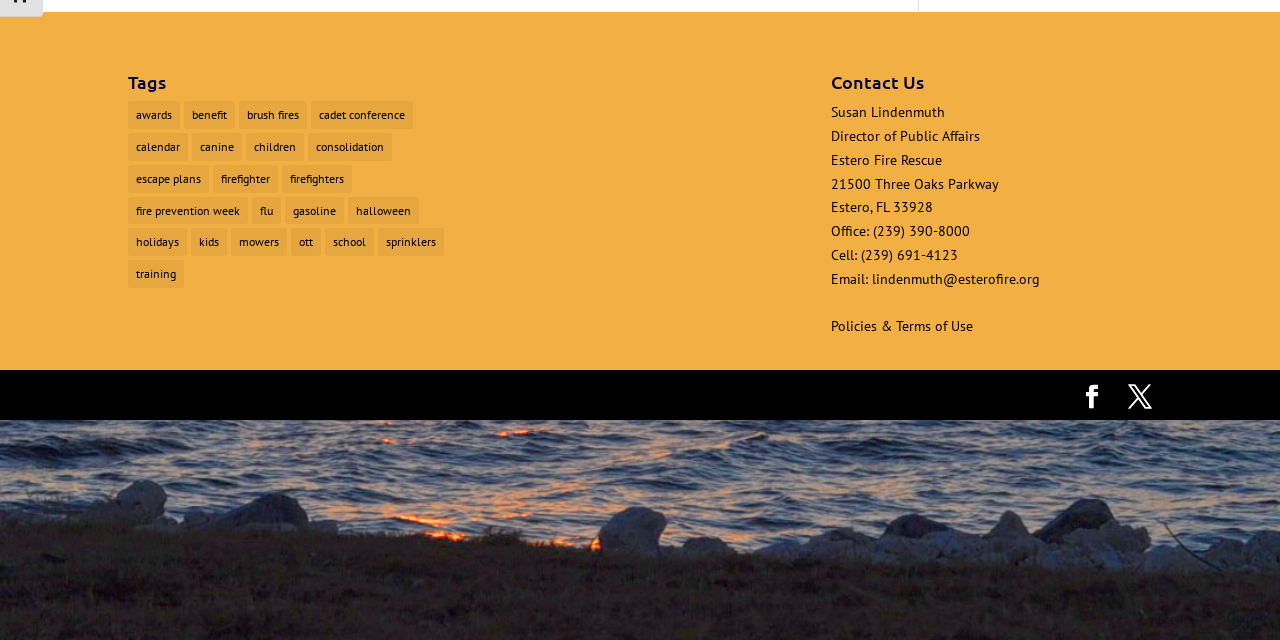For the following element description, predict the bounding box coordinates in the format (top-left x, top-left y, bottom-right x, bottom-right y). All values should be floating point numbers between 0 and 1. Description: holidays

[0.1, 0.357, 0.146, 0.4]